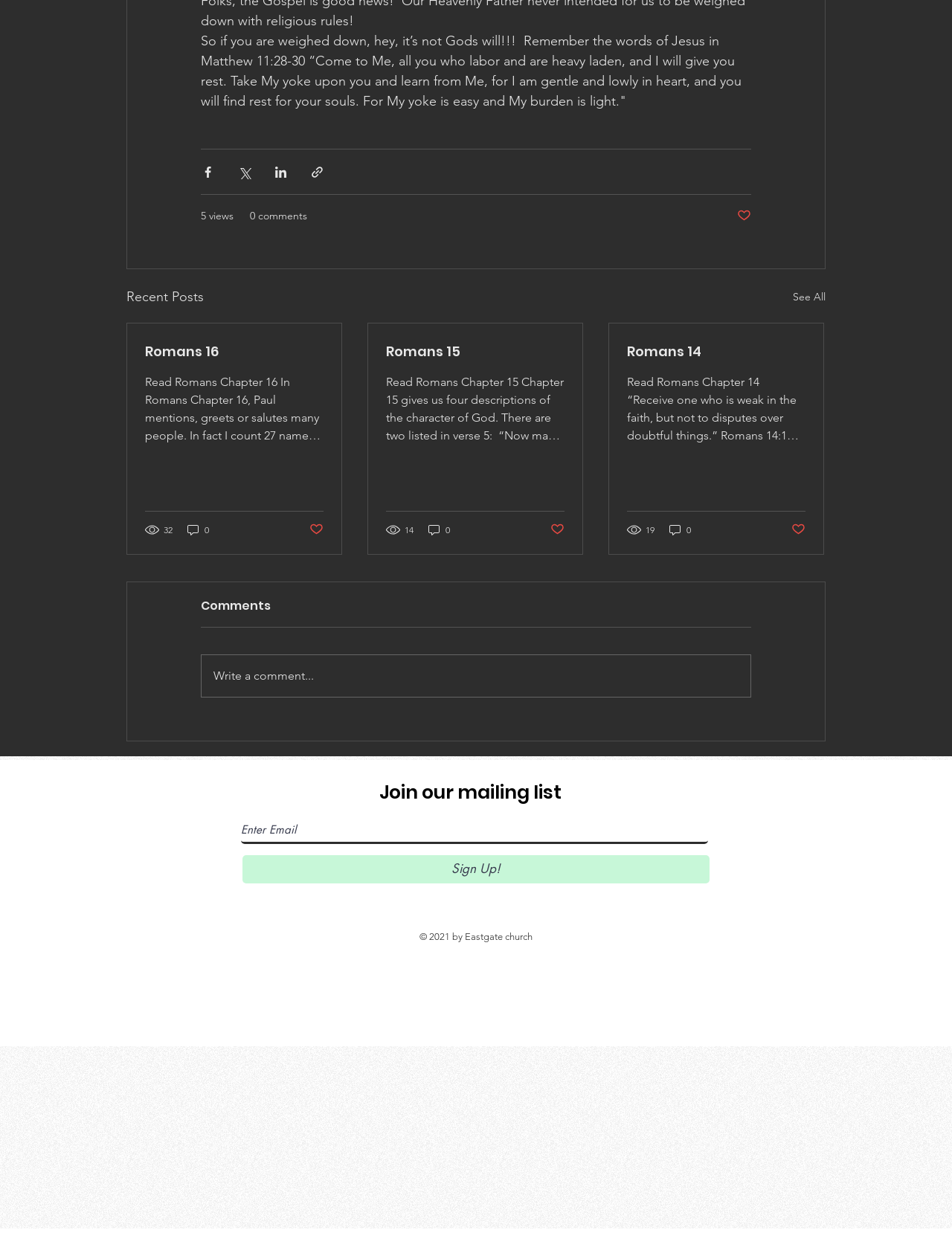Please determine the bounding box coordinates, formatted as (top-left x, top-left y, bottom-right x, bottom-right y), with all values as floating point numbers between 0 and 1. Identify the bounding box of the region described as: Sign Up!

[0.255, 0.545, 0.745, 0.568]